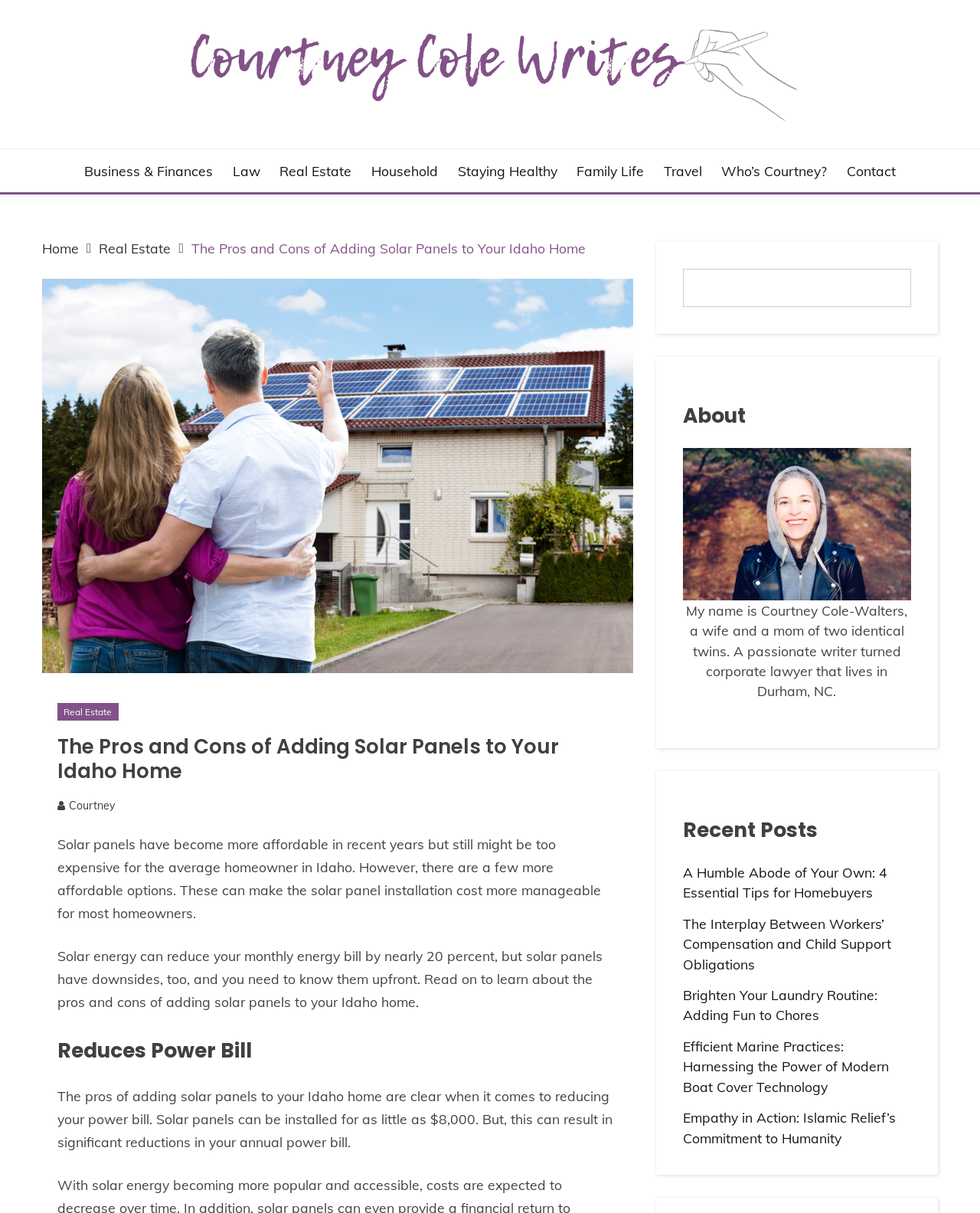What is the benefit of solar panels mentioned in the article?
Refer to the image and answer the question using a single word or phrase.

Reduces power bill